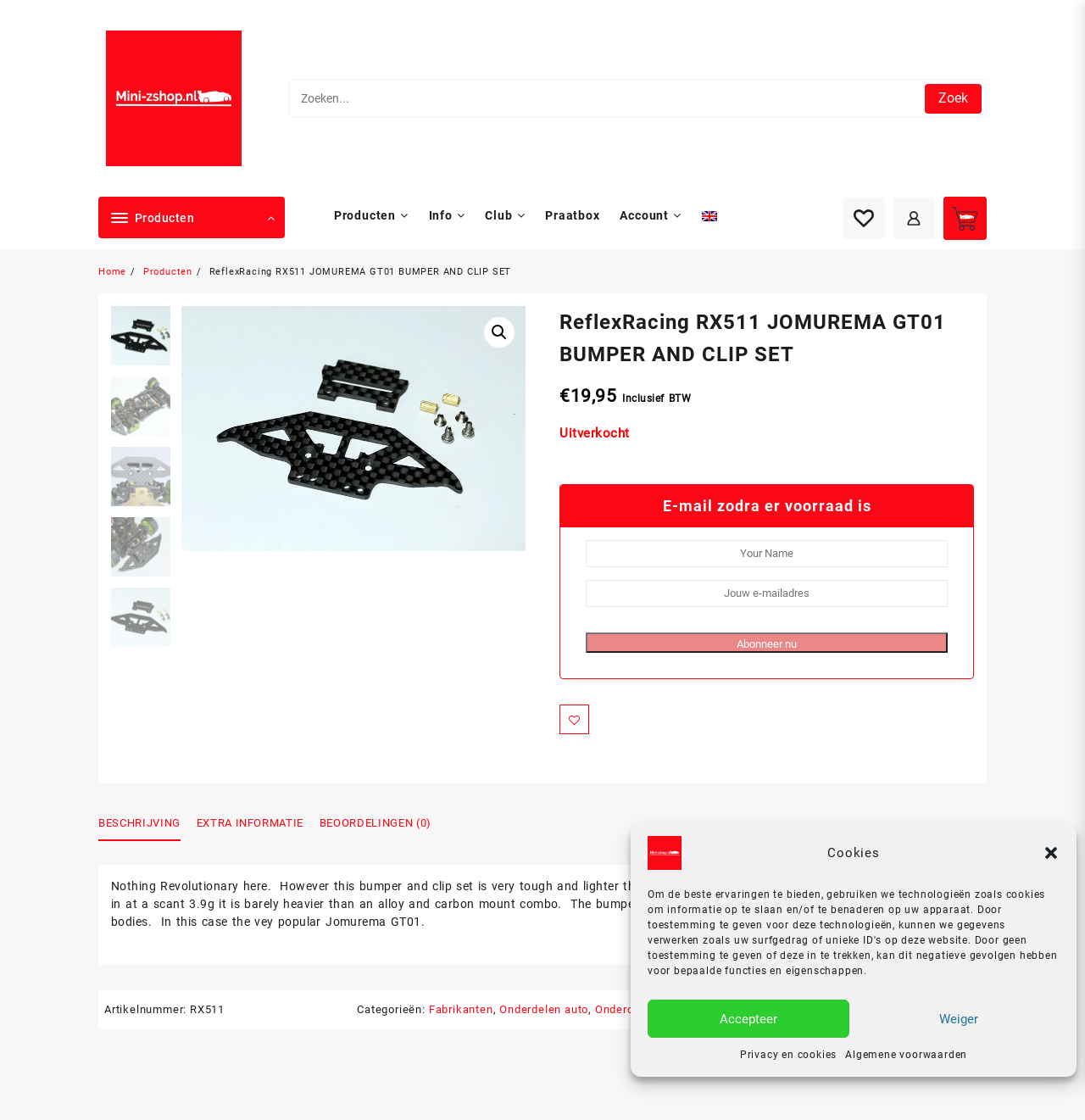Using the description: "Beoordelingen (0)", identify the bounding box of the corresponding UI element in the screenshot.

[0.294, 0.722, 0.398, 0.749]